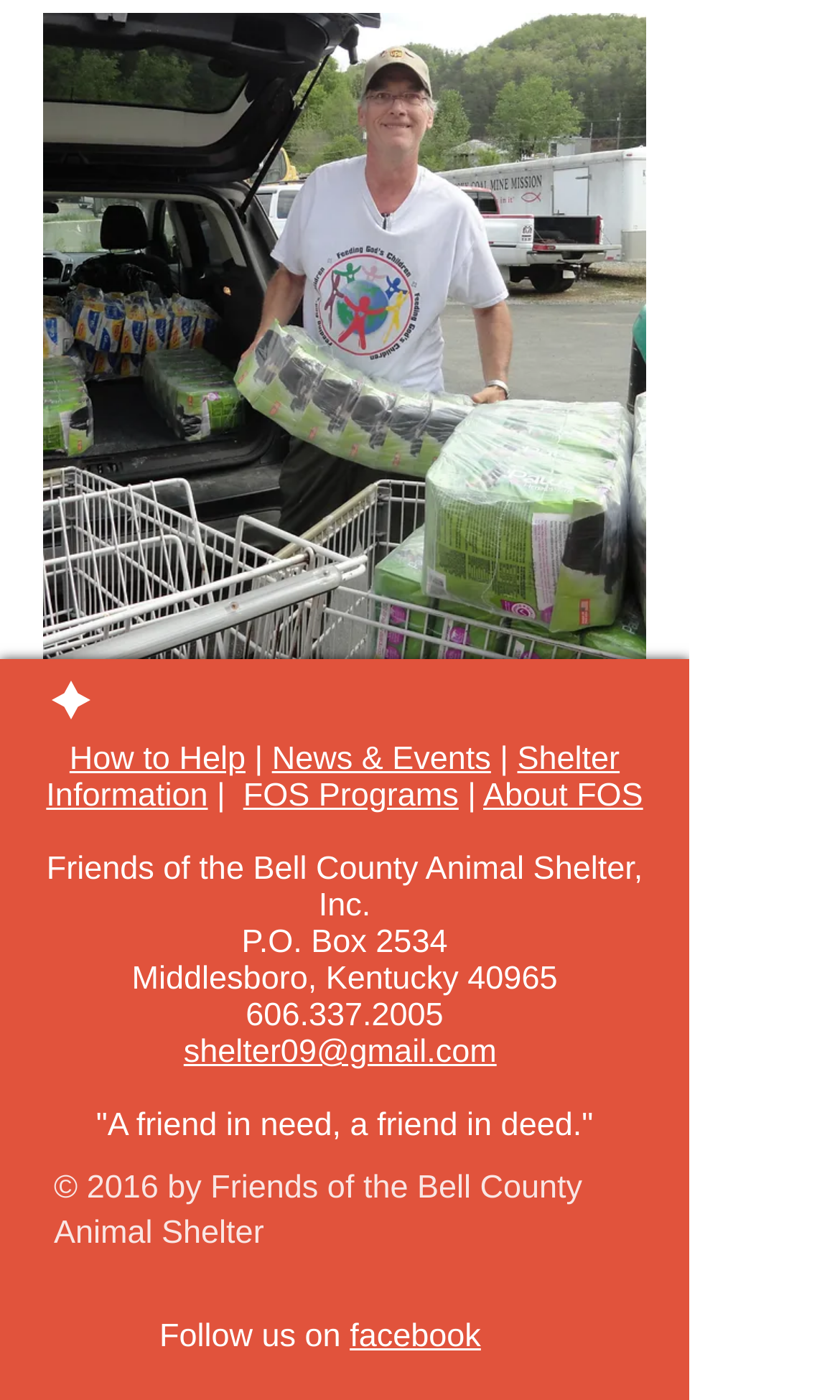Provide your answer in one word or a succinct phrase for the question: 
What is the phone number of the organization?

606.337.2005